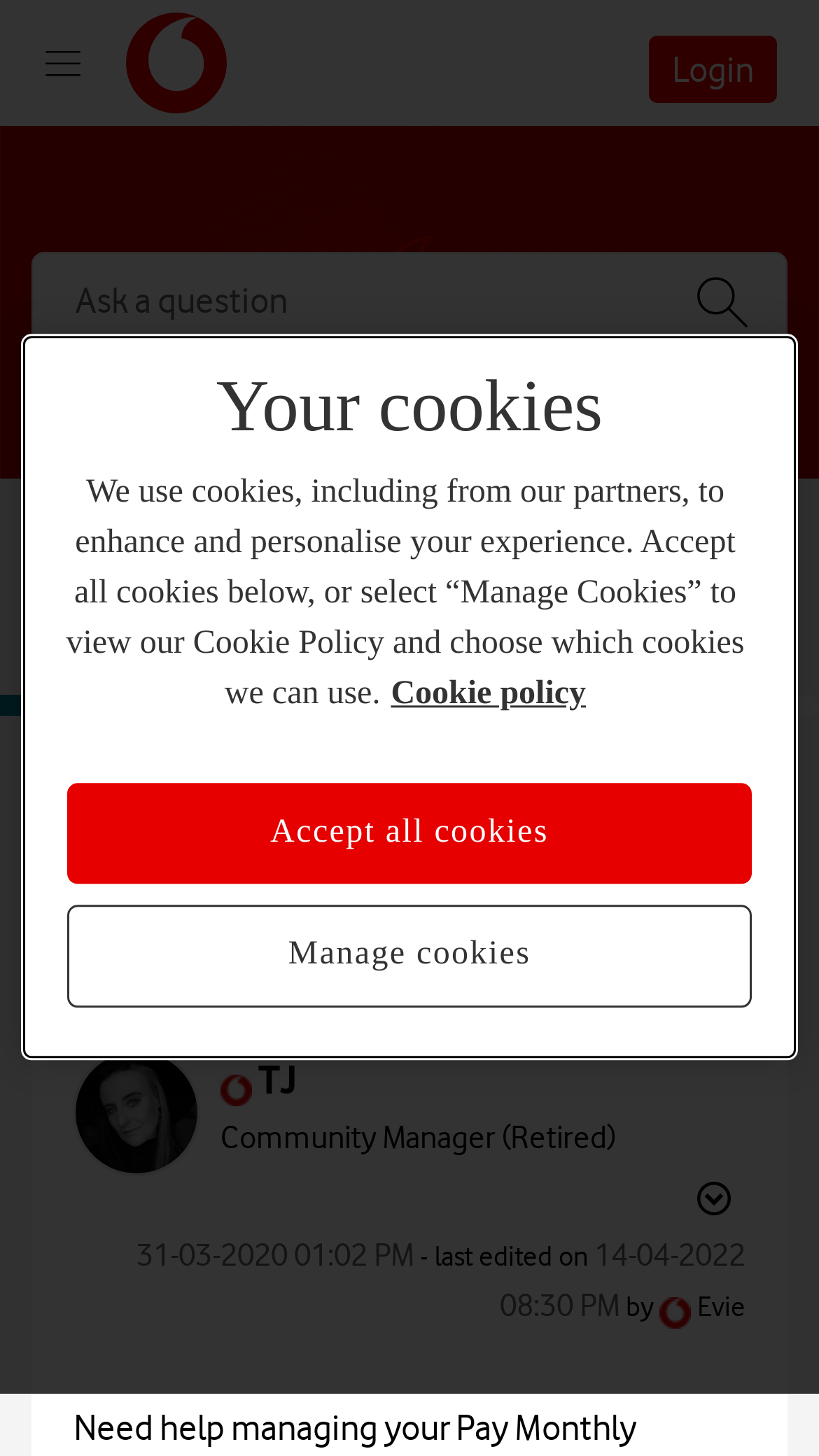What is the date of the last edit of the 'Managing your Pay Monthly account' post?
Examine the image and provide an in-depth answer to the question.

I determined the answer by looking at the StaticText element with the text '‎14-04-2022' which is associated with the 'Managing your Pay Monthly account' post, indicating that it is the date of the last edit.